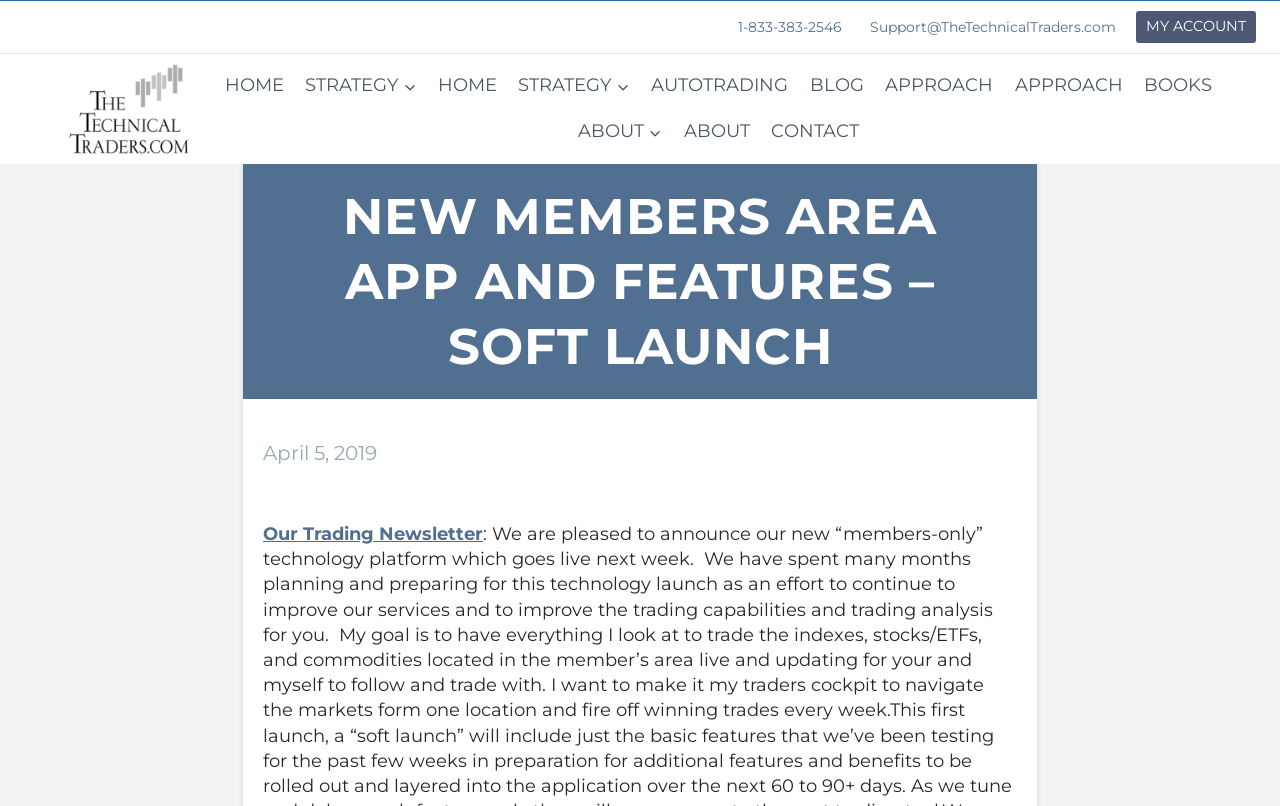Create a detailed summary of the webpage's content and design.

The webpage appears to be a members-only area for a trading platform, with a focus on announcing a new technology platform launch. At the top right corner, there are two phone numbers and an email address for support. Next to them is a "MY ACCOUNT" link. On the top left, there is a logo for "TheTechnicalTraders" with a navigation menu below it, featuring links to "HOME", "STRATEGY", "AUTOTRADING", "BLOG", "APPROACH", "BOOKS", and "ABOUT". Some of these links have child menus.

Below the navigation menu, there is a large header section with a title "NEW MEMBERS AREA APP AND FEATURES – SOFT LAUNCH" and a date "April 5, 2019" below it. Underneath the header, there is a link to "Our Trading Newsletter". 

At the very bottom of the page, there is a radio button labeled "Financial Advisor" that is not checked.